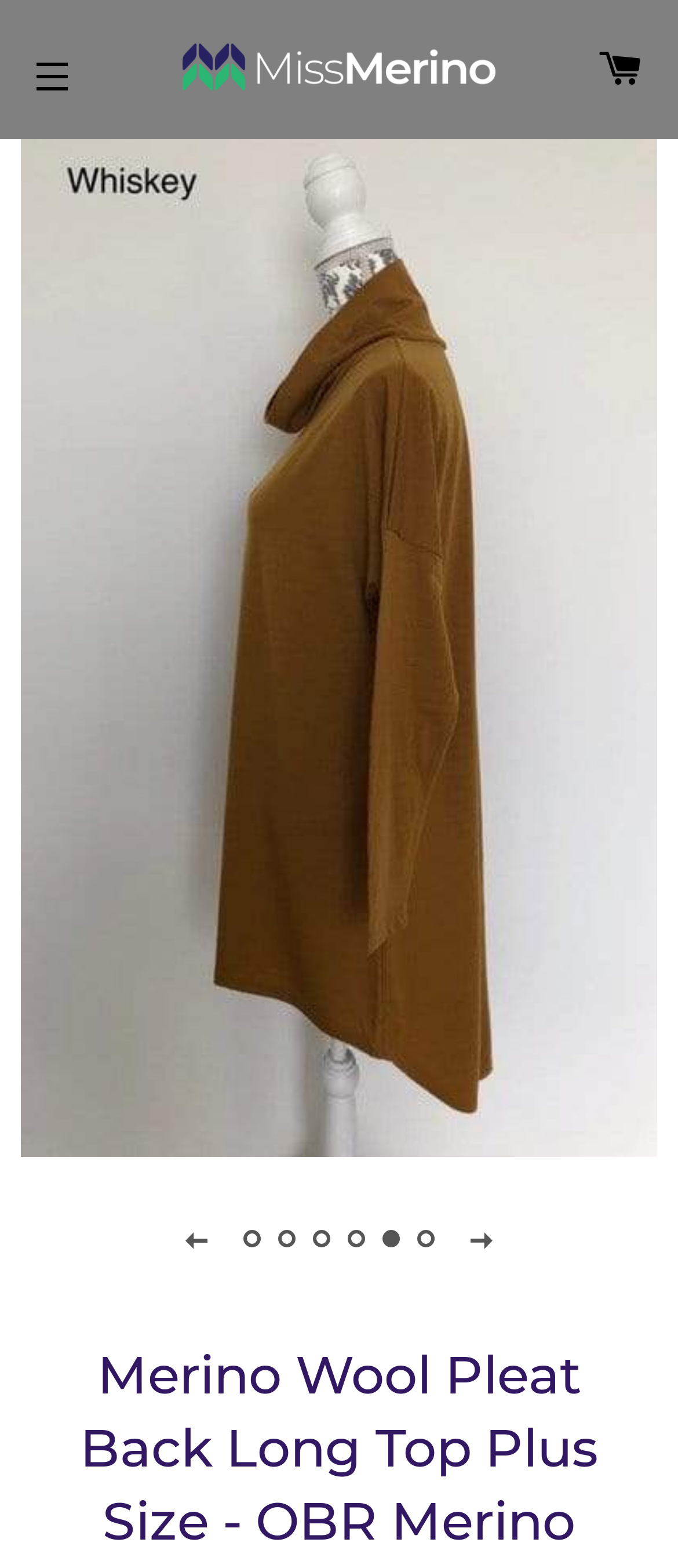Please find the bounding box coordinates of the section that needs to be clicked to achieve this instruction: "Read the product description".

[0.077, 0.854, 0.923, 0.994]